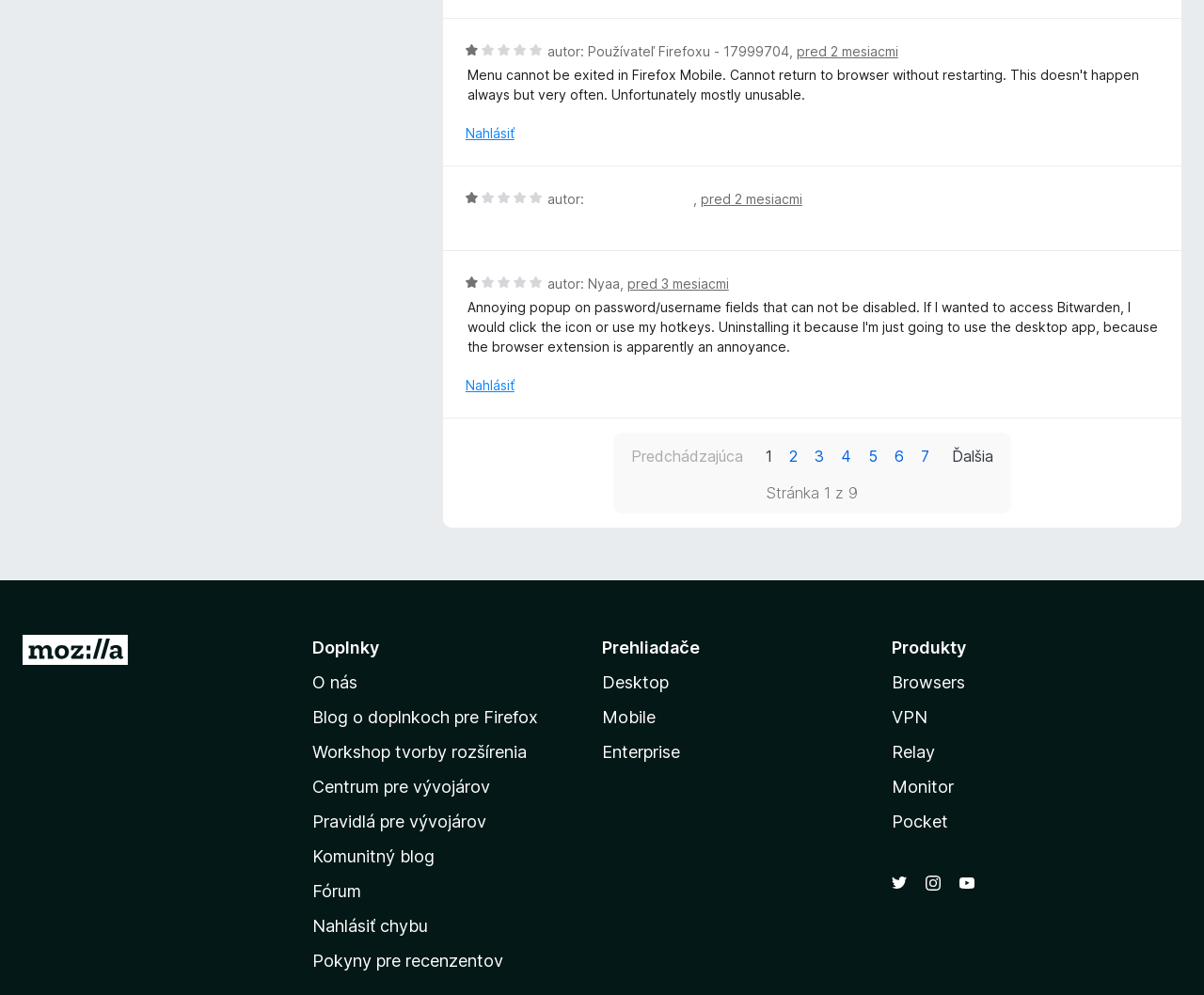Could you specify the bounding box coordinates for the clickable section to complete the following instruction: "View the blog about Firefox add-ons"?

[0.259, 0.711, 0.447, 0.73]